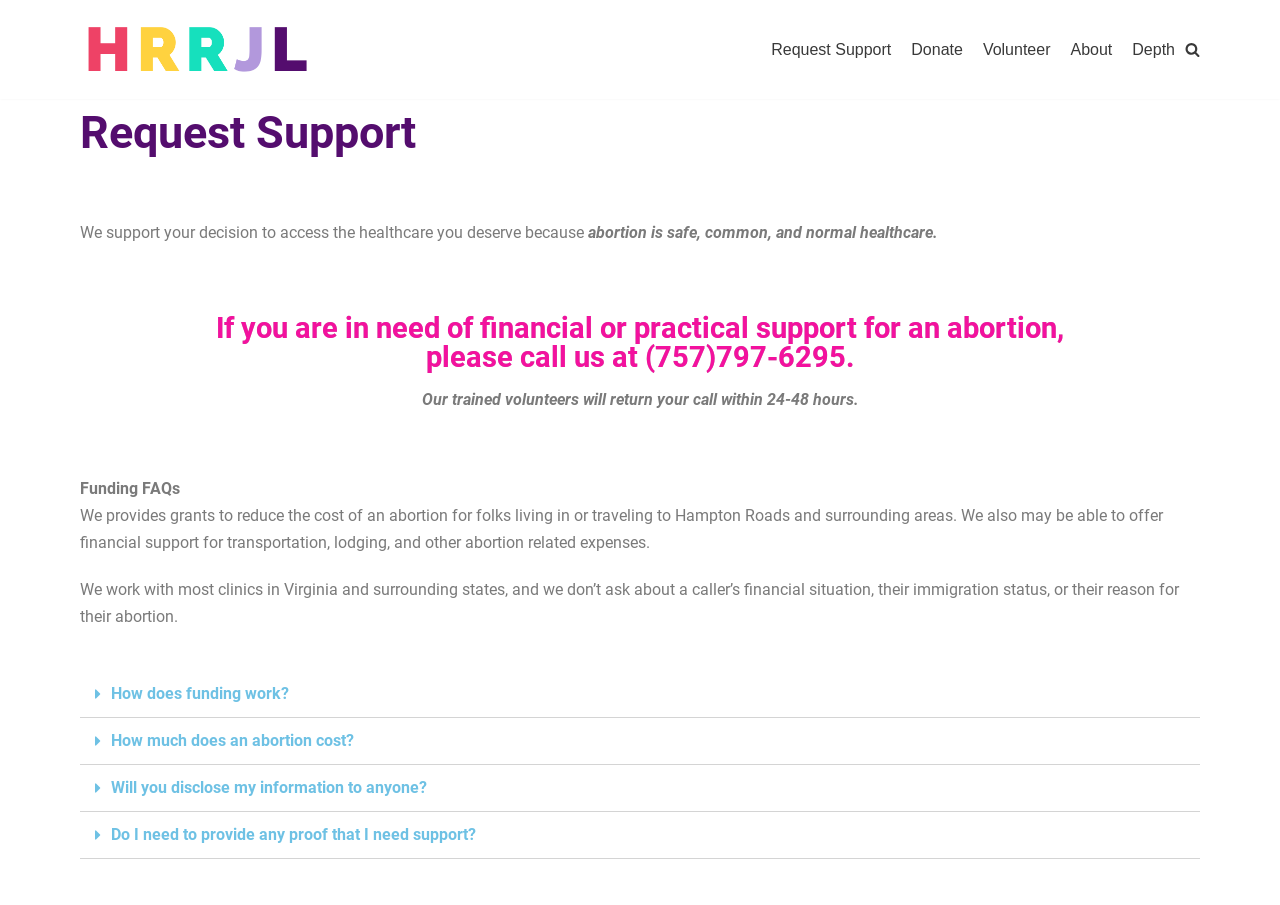Predict the bounding box coordinates of the area that should be clicked to accomplish the following instruction: "Click the 'Request Support' link in the primary menu". The bounding box coordinates should consist of four float numbers between 0 and 1, i.e., [left, top, right, bottom].

[0.603, 0.041, 0.696, 0.069]